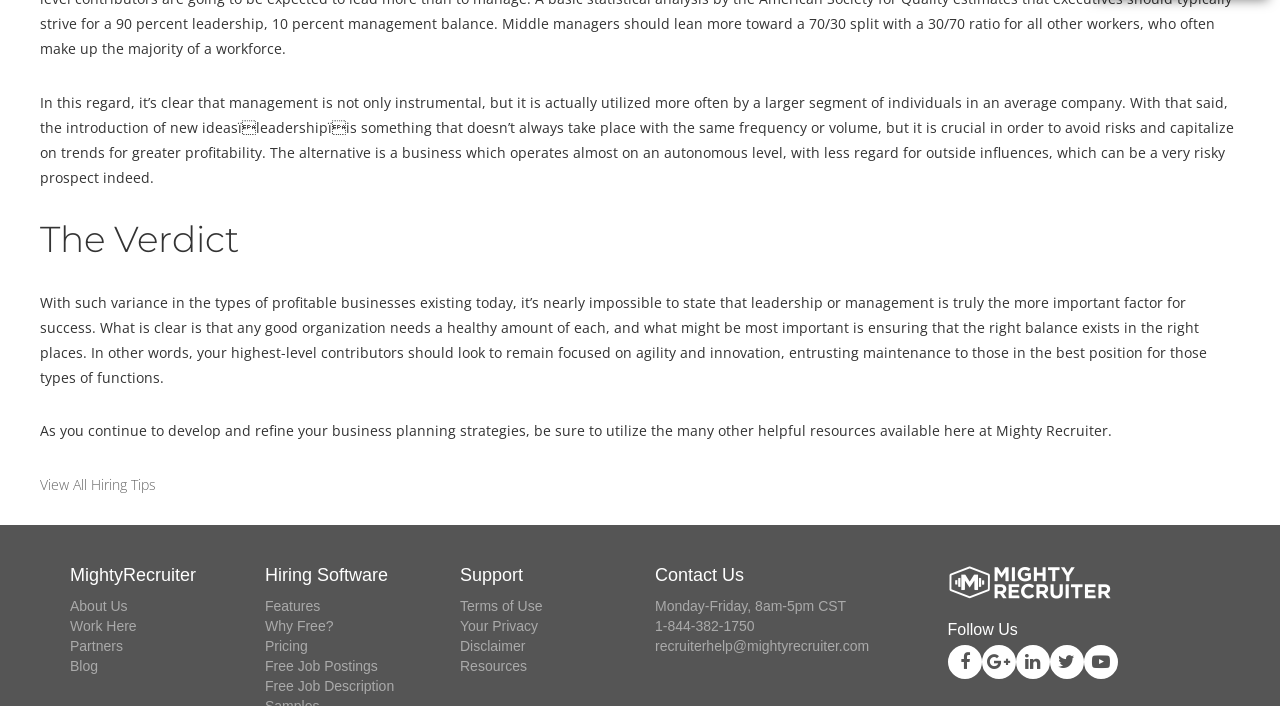What is the main topic of the article?
Could you answer the question with a detailed and thorough explanation?

The article discusses the importance of leadership and management in a company, highlighting their differences and the need for a balance between the two.